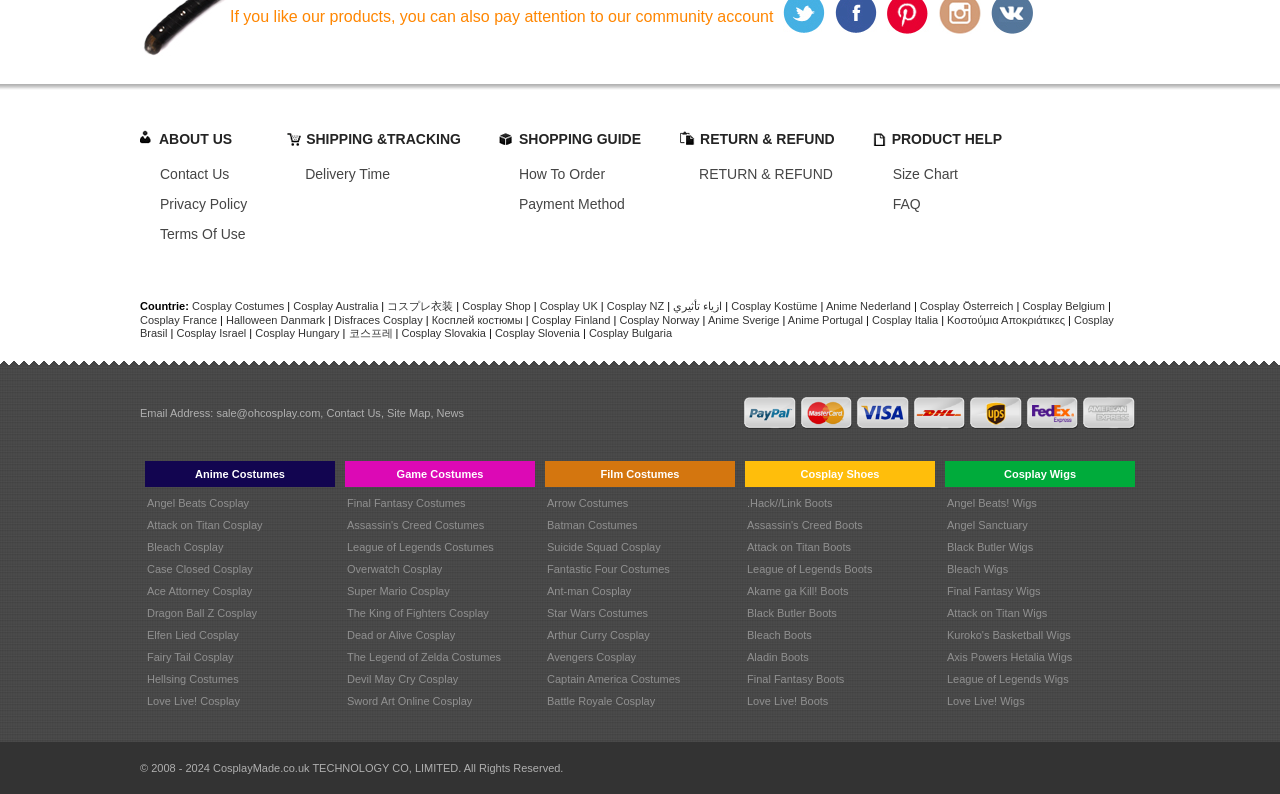Locate the bounding box coordinates of the element that should be clicked to fulfill the instruction: "Browse Anime Costumes".

[0.113, 0.581, 0.262, 0.613]